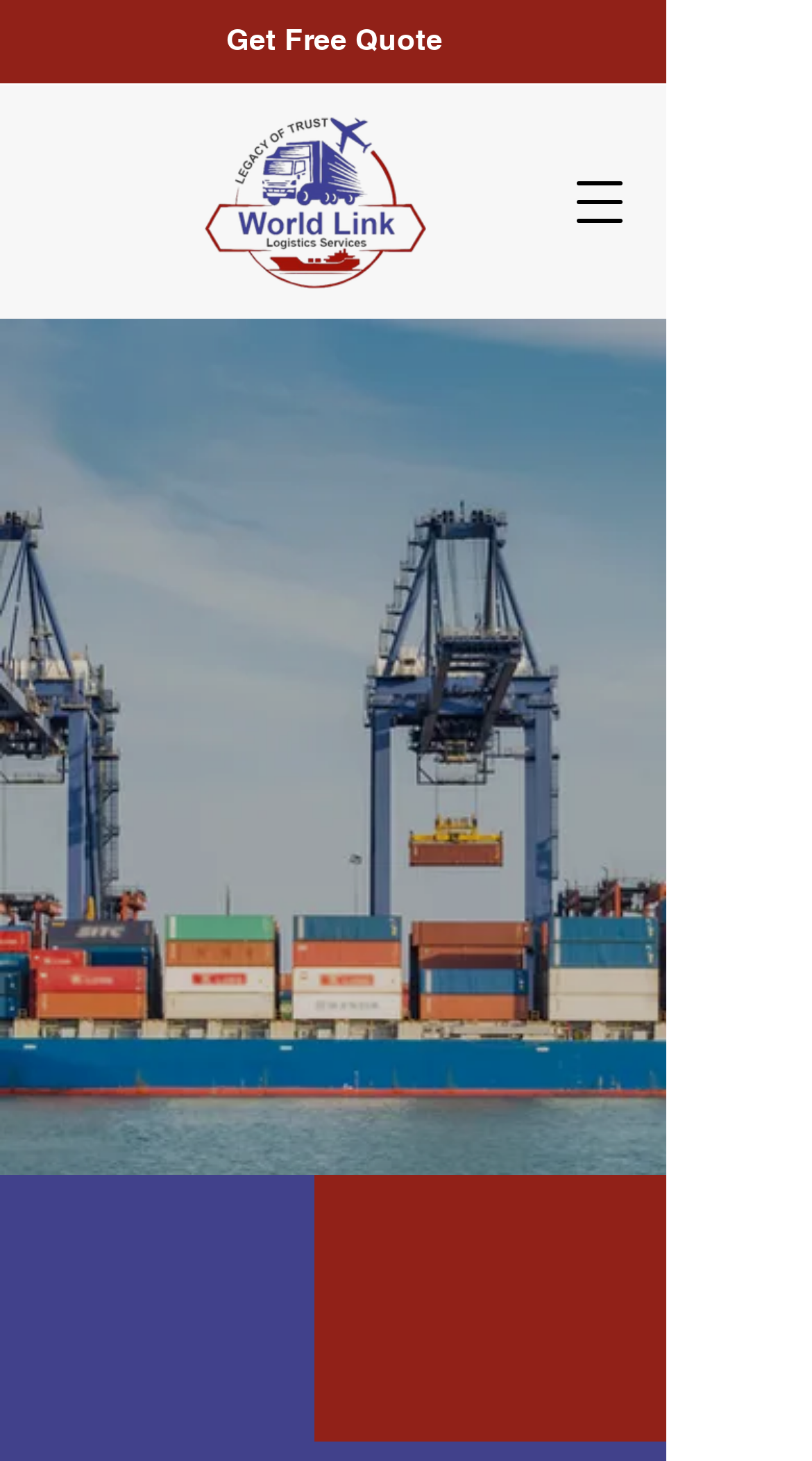How many call-to-action links are there?
From the image, respond with a single word or phrase.

2